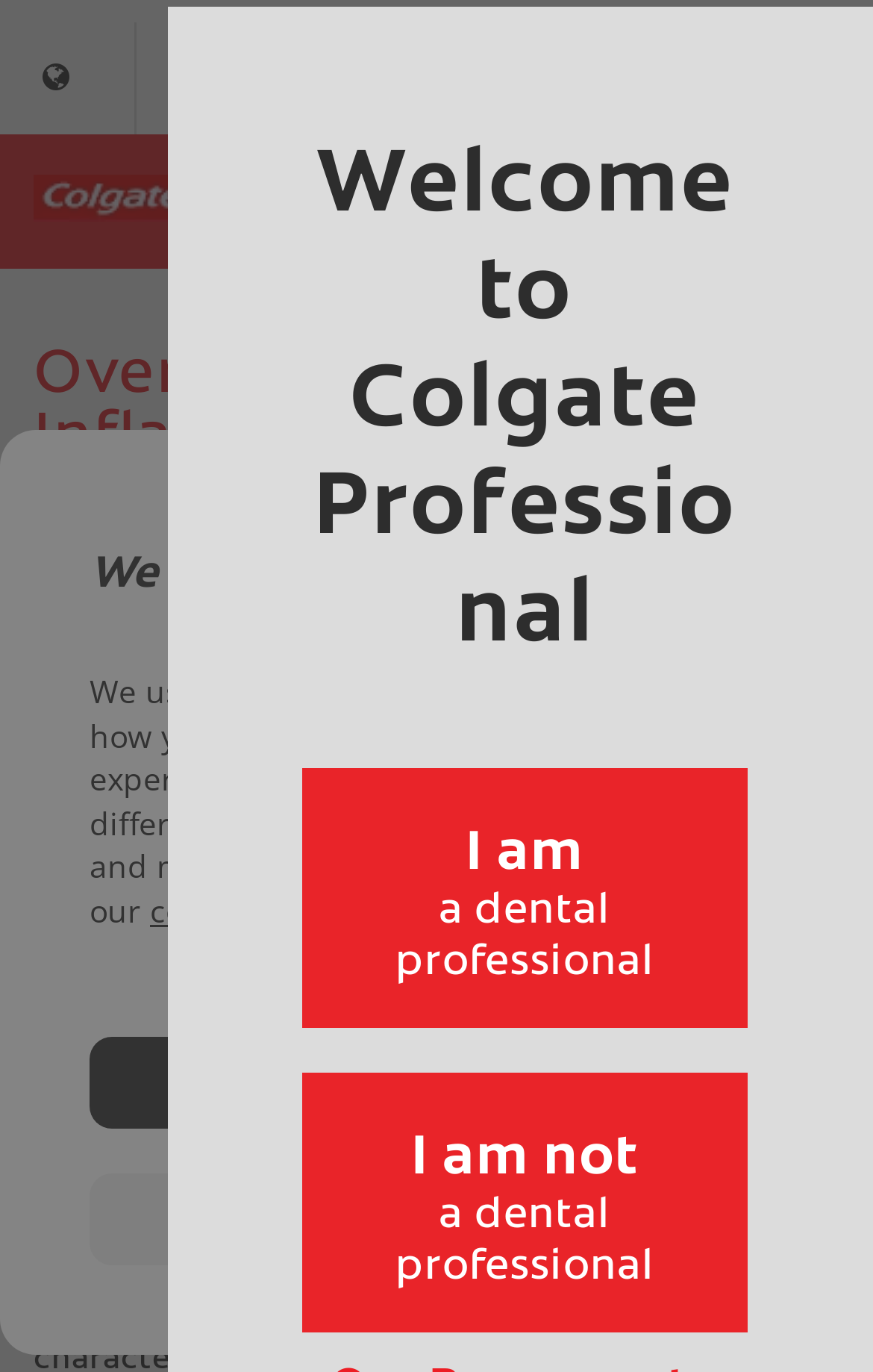Determine the bounding box for the UI element that matches this description: "Bolivia".

[0.122, 0.468, 0.474, 0.535]